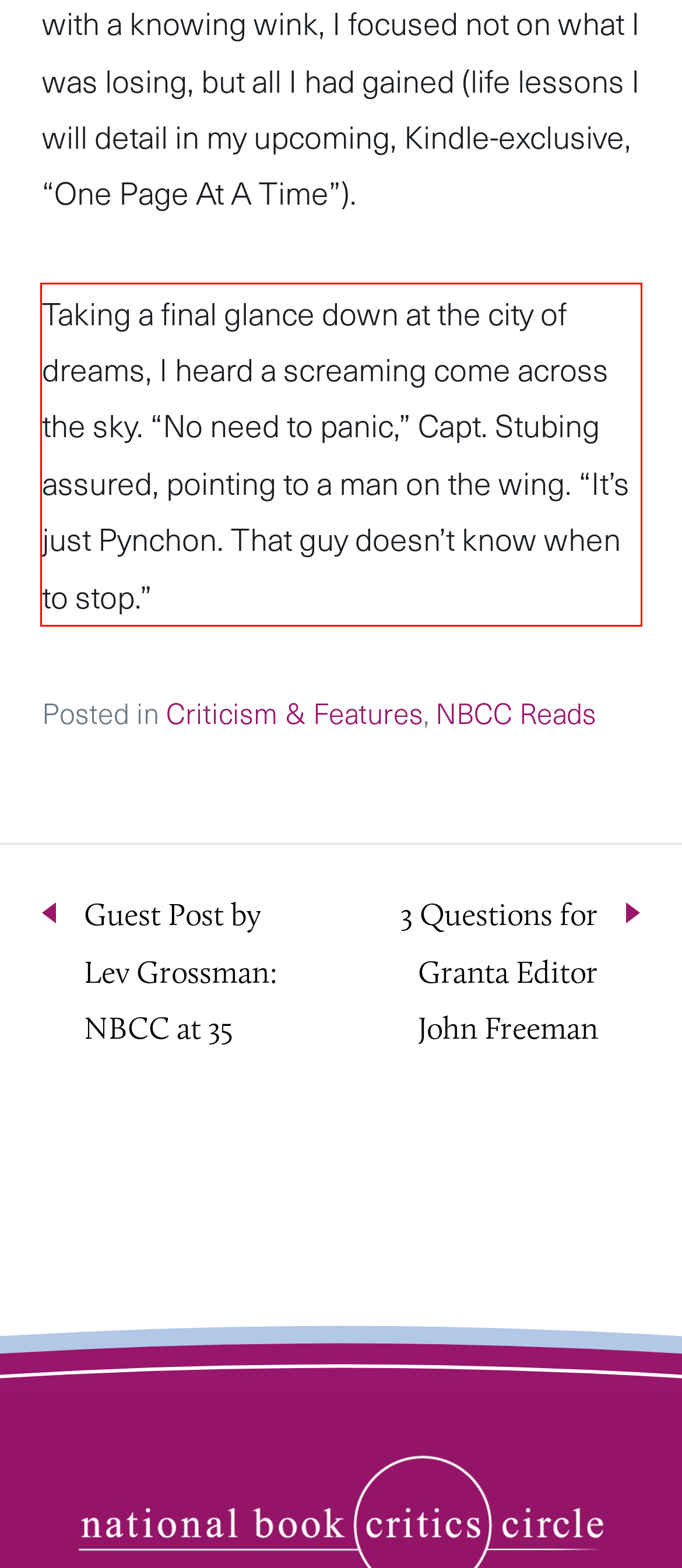With the provided screenshot of a webpage, locate the red bounding box and perform OCR to extract the text content inside it.

Taking a final glance down at the city of dreams, I heard a screaming come across the sky. “No need to panic,” Capt. Stubing assured, pointing to a man on the wing. “It’s just Pynchon. That guy doesn’t know when to stop.”